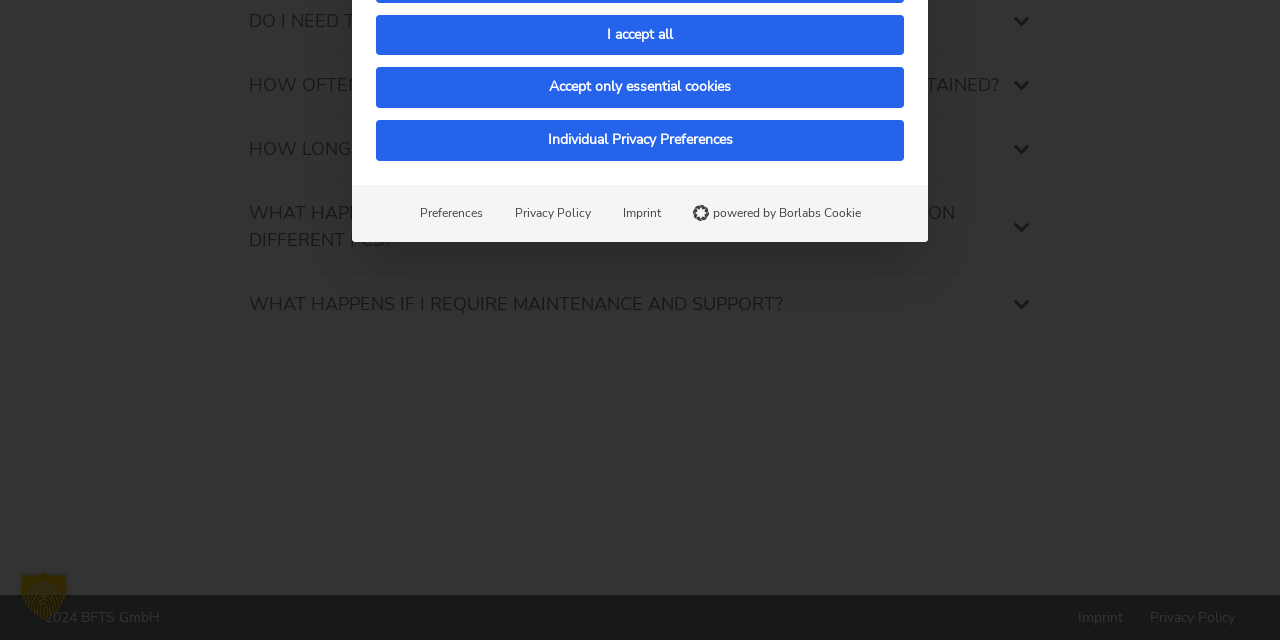Highlight the bounding box of the UI element that corresponds to this description: "Privacy Policy".

[0.898, 0.95, 0.965, 0.98]